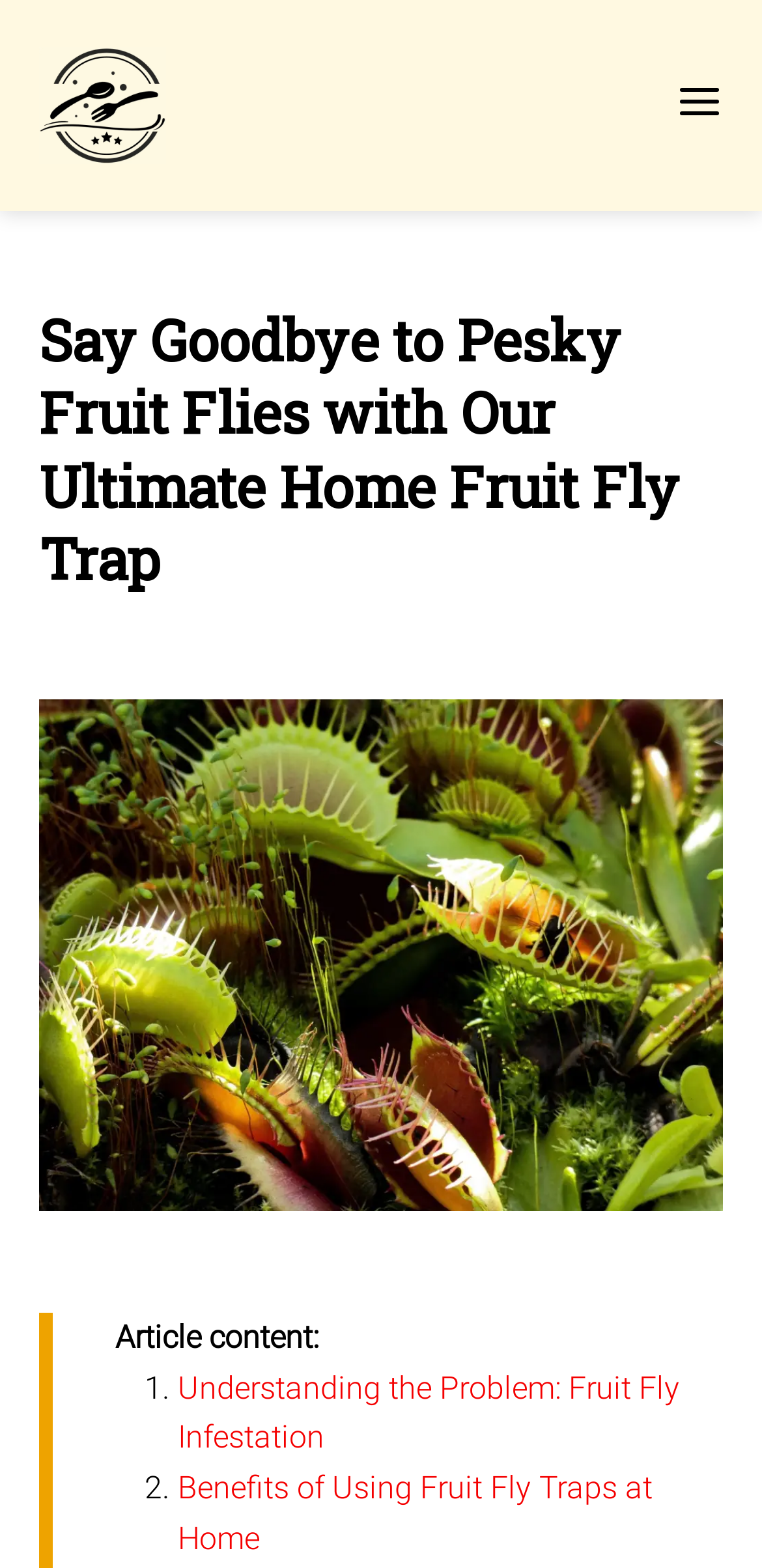How many sections are in the article?
Refer to the image and provide a one-word or short phrase answer.

3